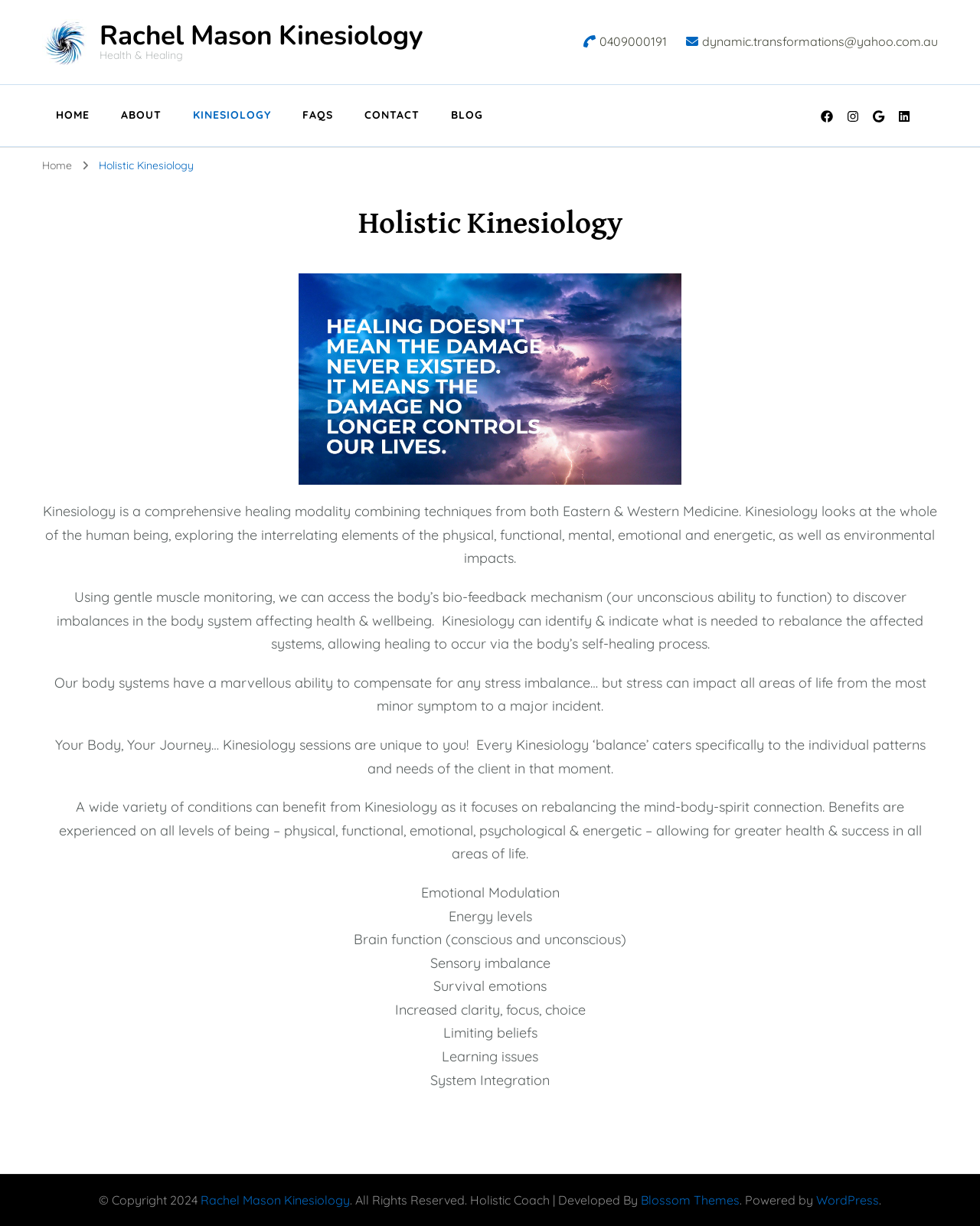Please determine the bounding box coordinates of the area that needs to be clicked to complete this task: 'Click the user profile link'. The coordinates must be four float numbers between 0 and 1, formatted as [left, top, right, bottom].

None